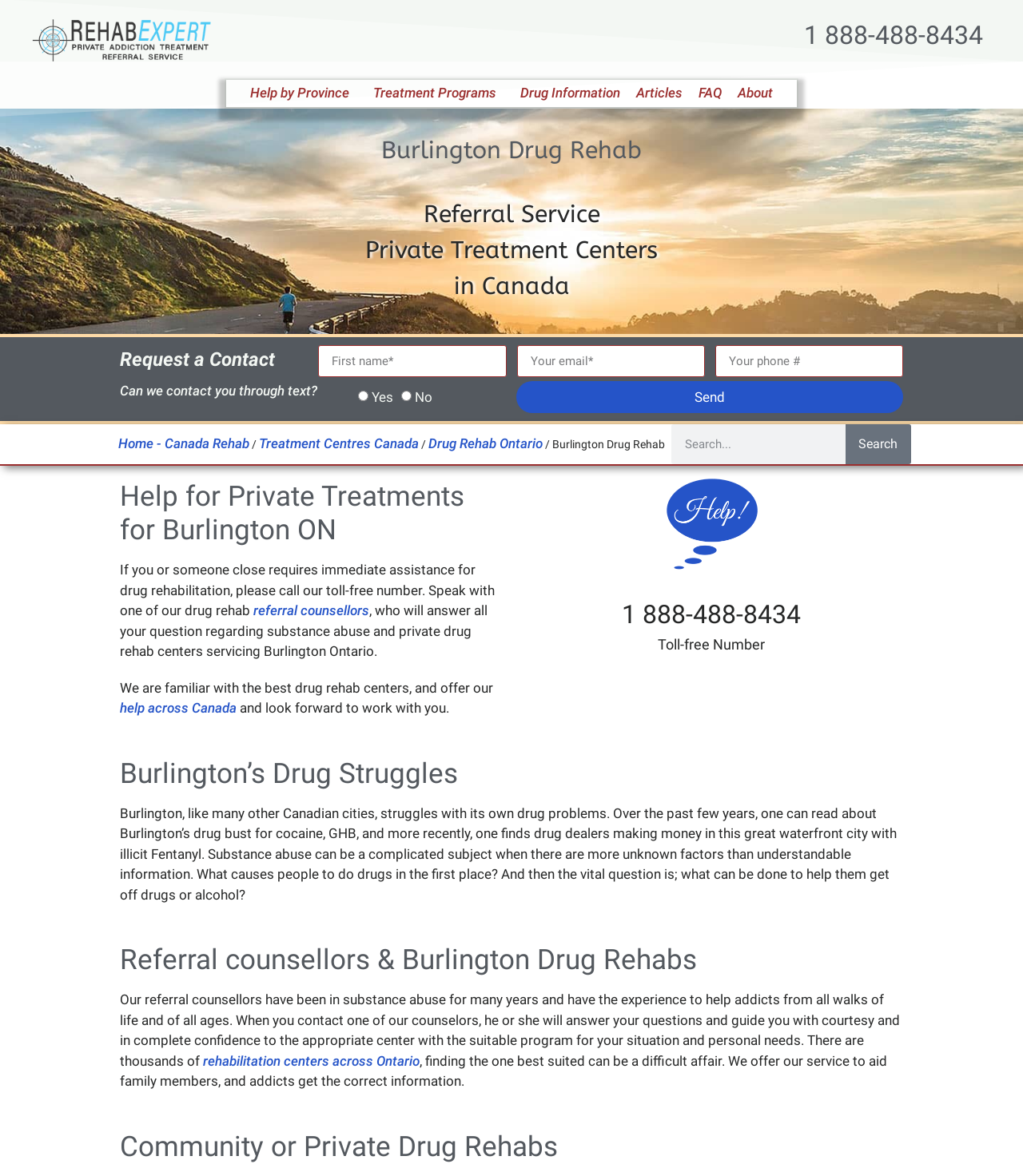Please determine the bounding box coordinates of the section I need to click to accomplish this instruction: "Click the 'Send' button to submit the form".

[0.505, 0.324, 0.883, 0.351]